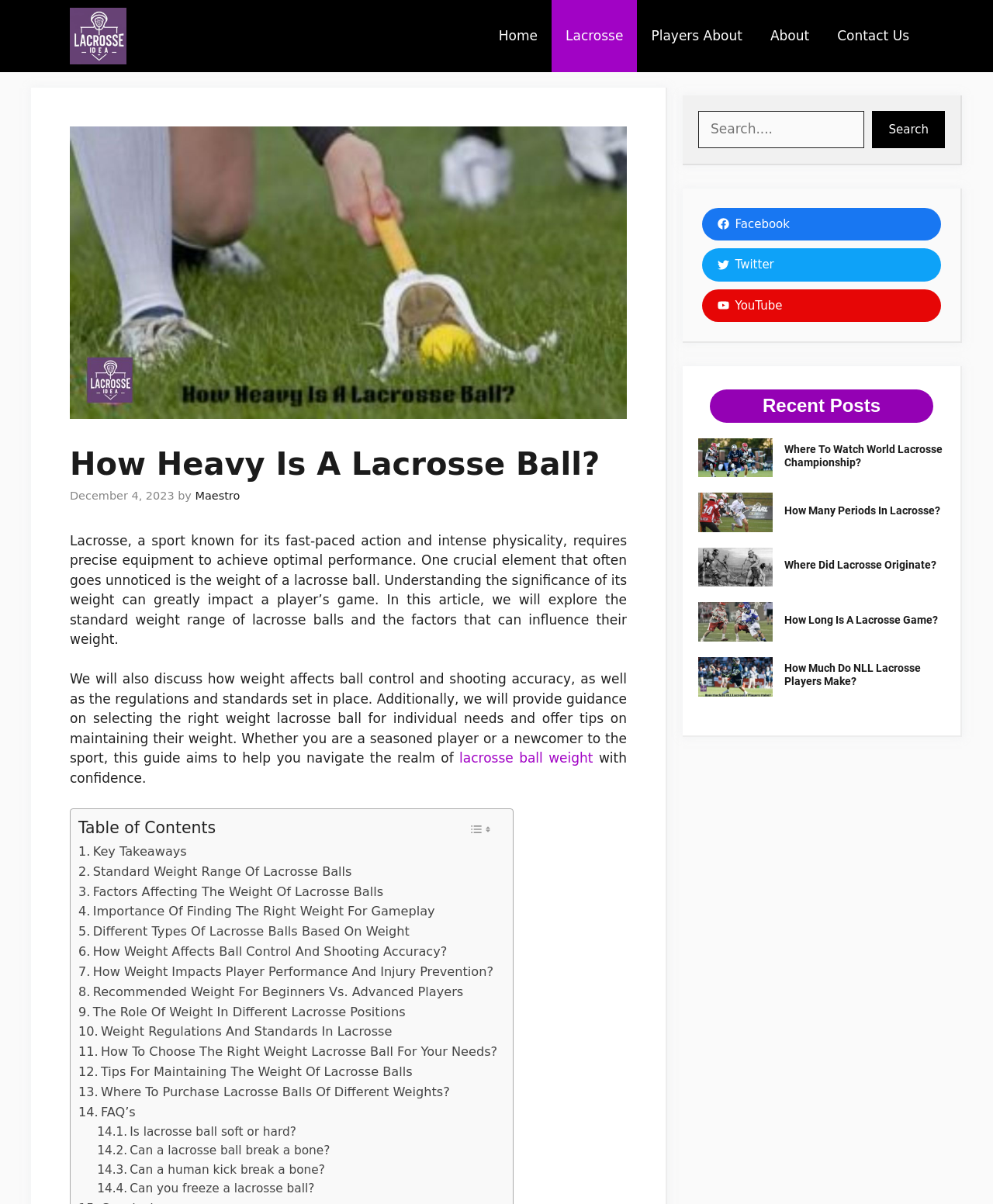Please specify the bounding box coordinates of the clickable section necessary to execute the following command: "Check the 'RELATED NEWS' section".

None